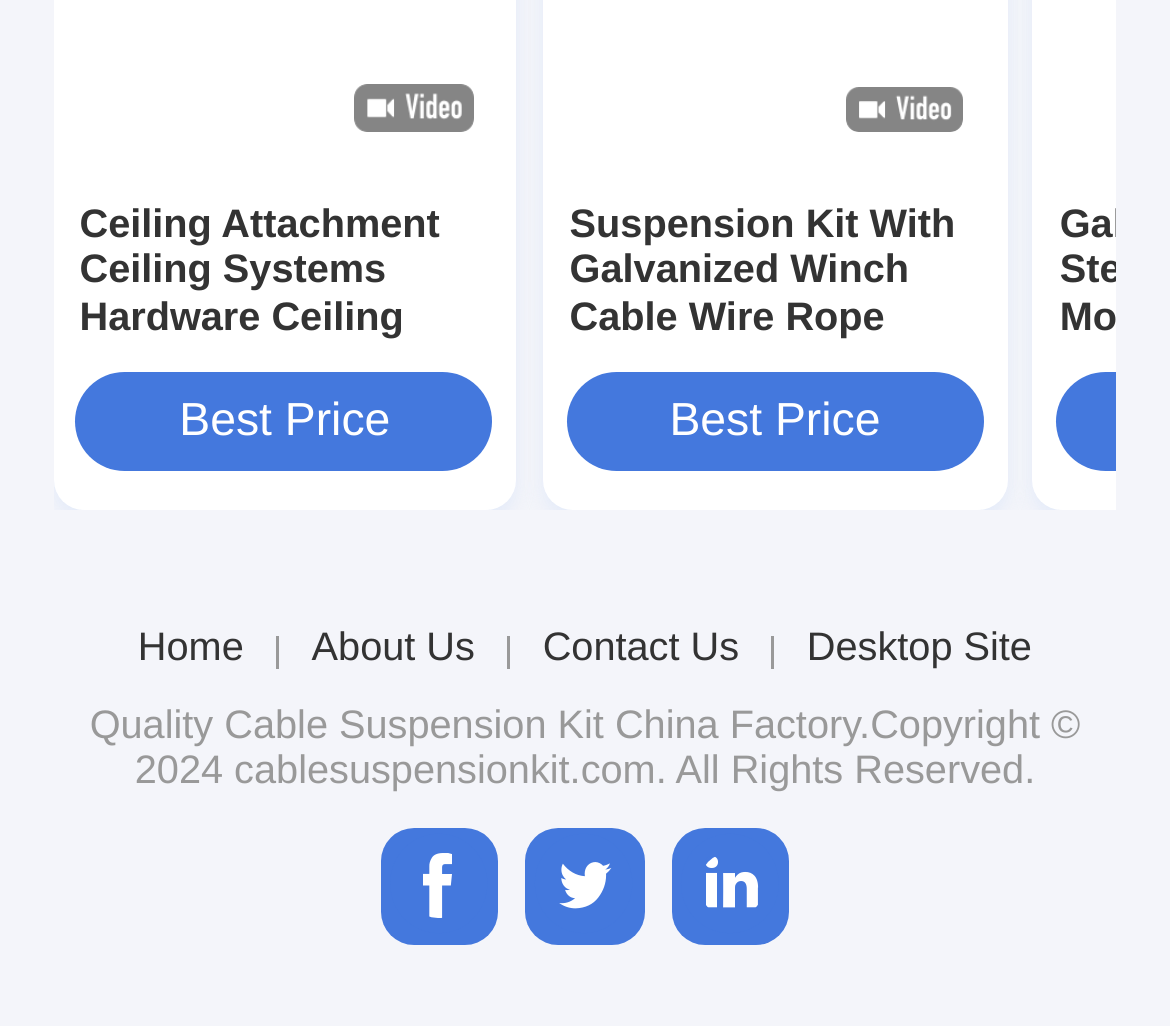Locate the bounding box coordinates of the area where you should click to accomplish the instruction: "Go to Home".

[0.118, 0.608, 0.208, 0.653]